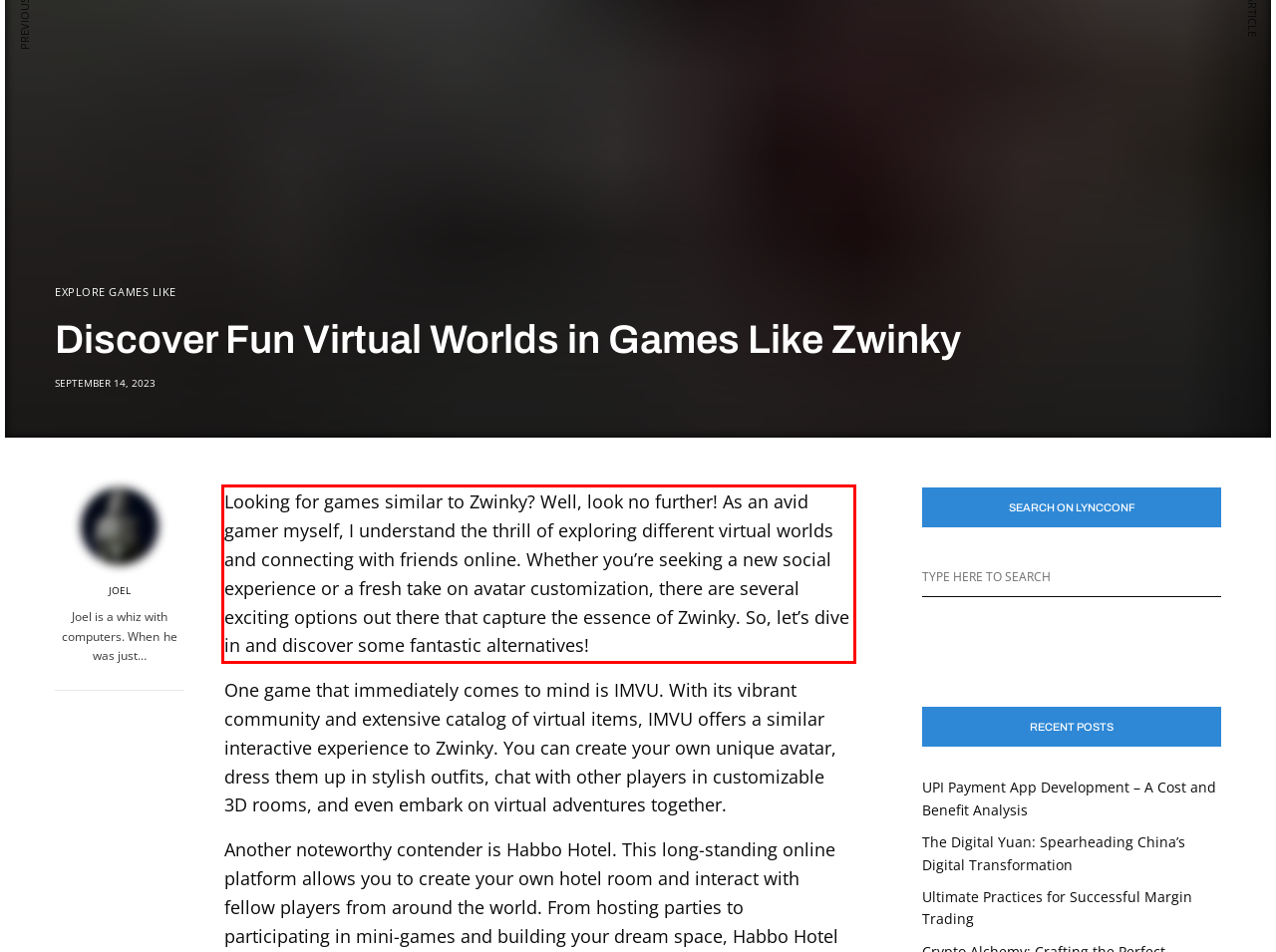You are presented with a screenshot containing a red rectangle. Extract the text found inside this red bounding box.

Looking for games similar to Zwinky? Well, look no further! As an avid gamer myself, I understand the thrill of exploring different virtual worlds and connecting with friends online. Whether you’re seeking a new social experience or a fresh take on avatar customization, there are several exciting options out there that capture the essence of Zwinky. So, let’s dive in and discover some fantastic alternatives!